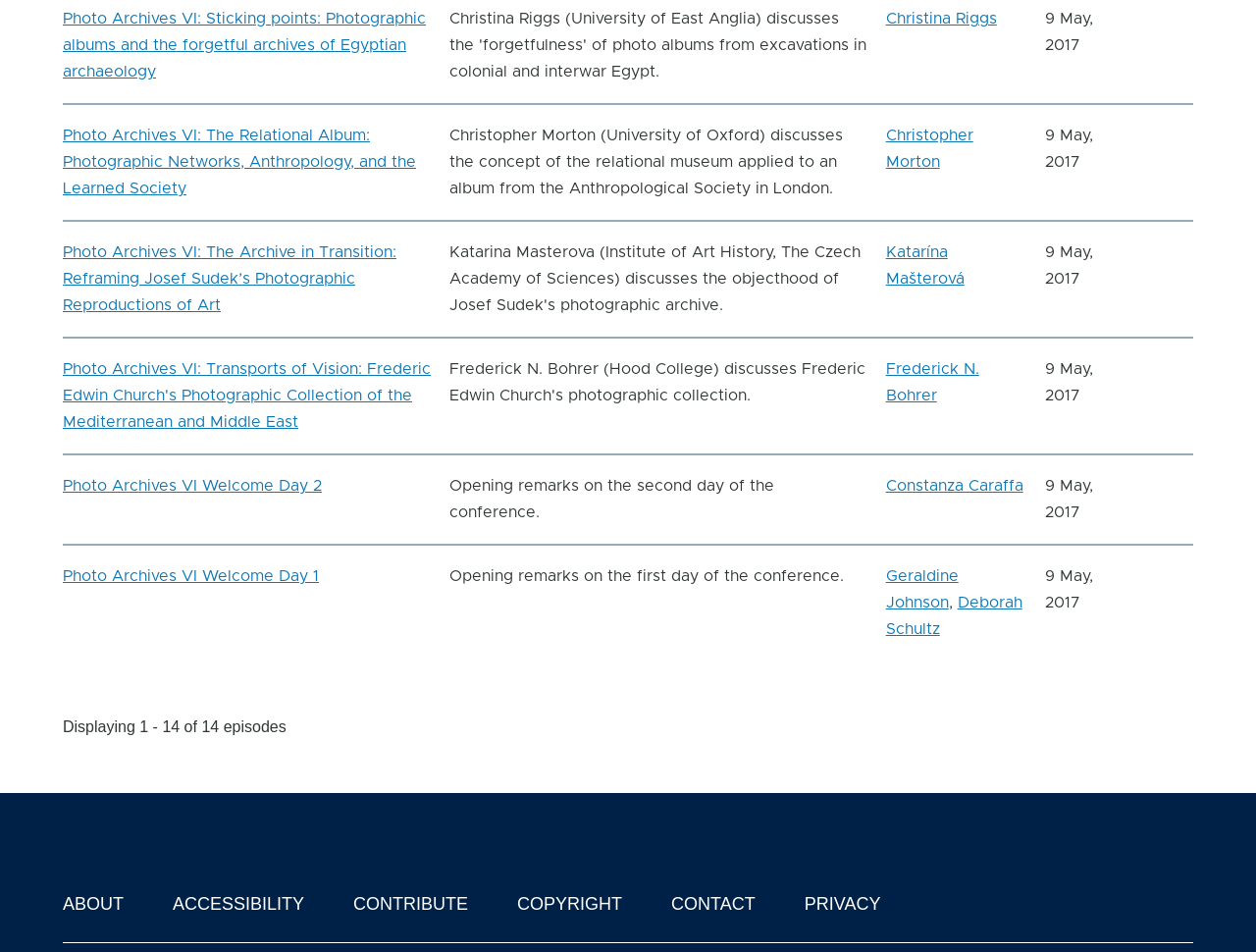Using the information in the image, could you please answer the following question in detail:
Who is the speaker in the second episode?

The second episode is titled 'Photo Archives VI: The Relational Album: Photographic Networks, Anthropology, and the Learned Society' and the speaker is Christopher Morton, which can be found in the second gridcell of the first row.